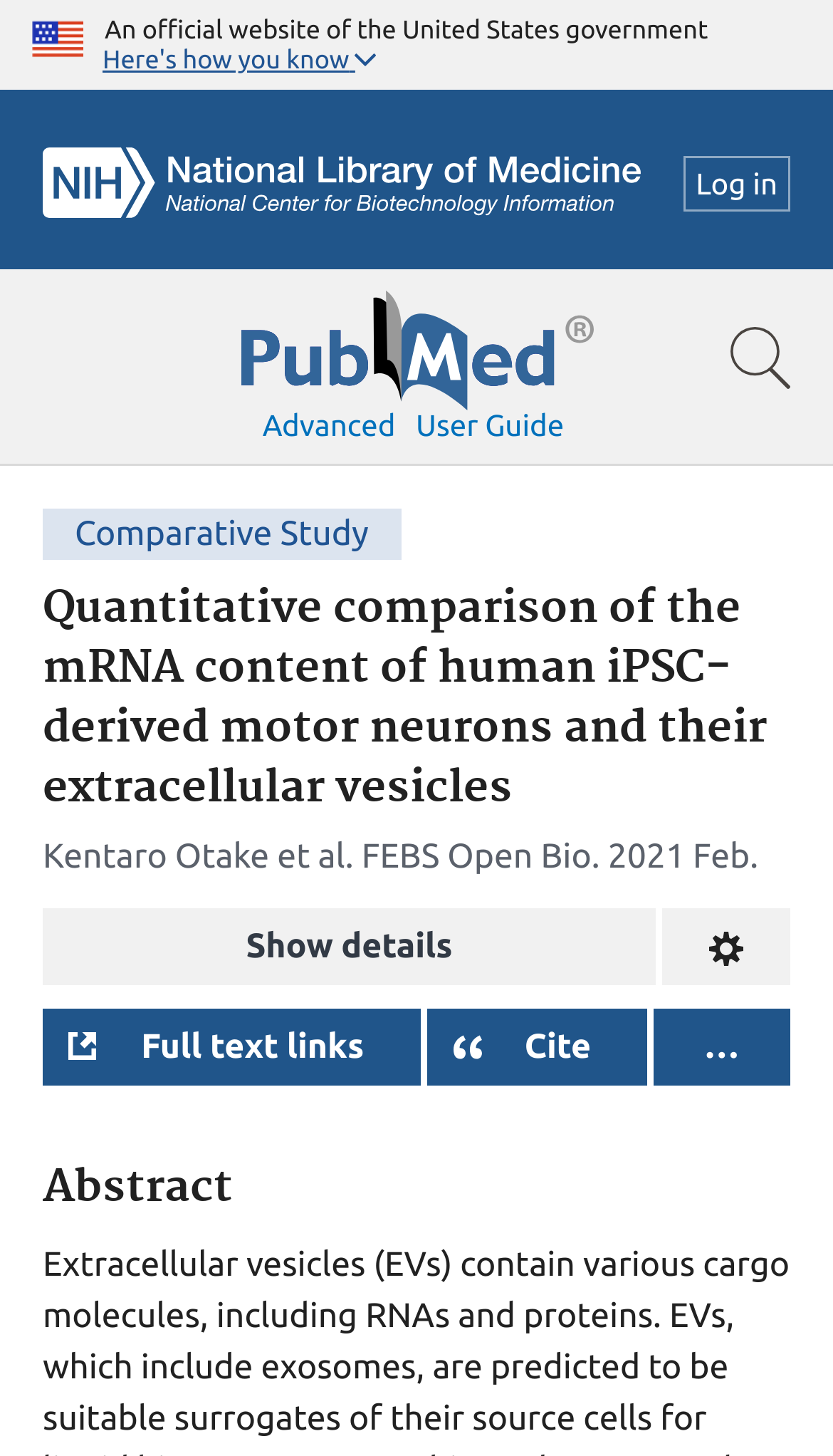Find the bounding box coordinates of the clickable area required to complete the following action: "View full article details".

[0.051, 0.624, 0.787, 0.677]